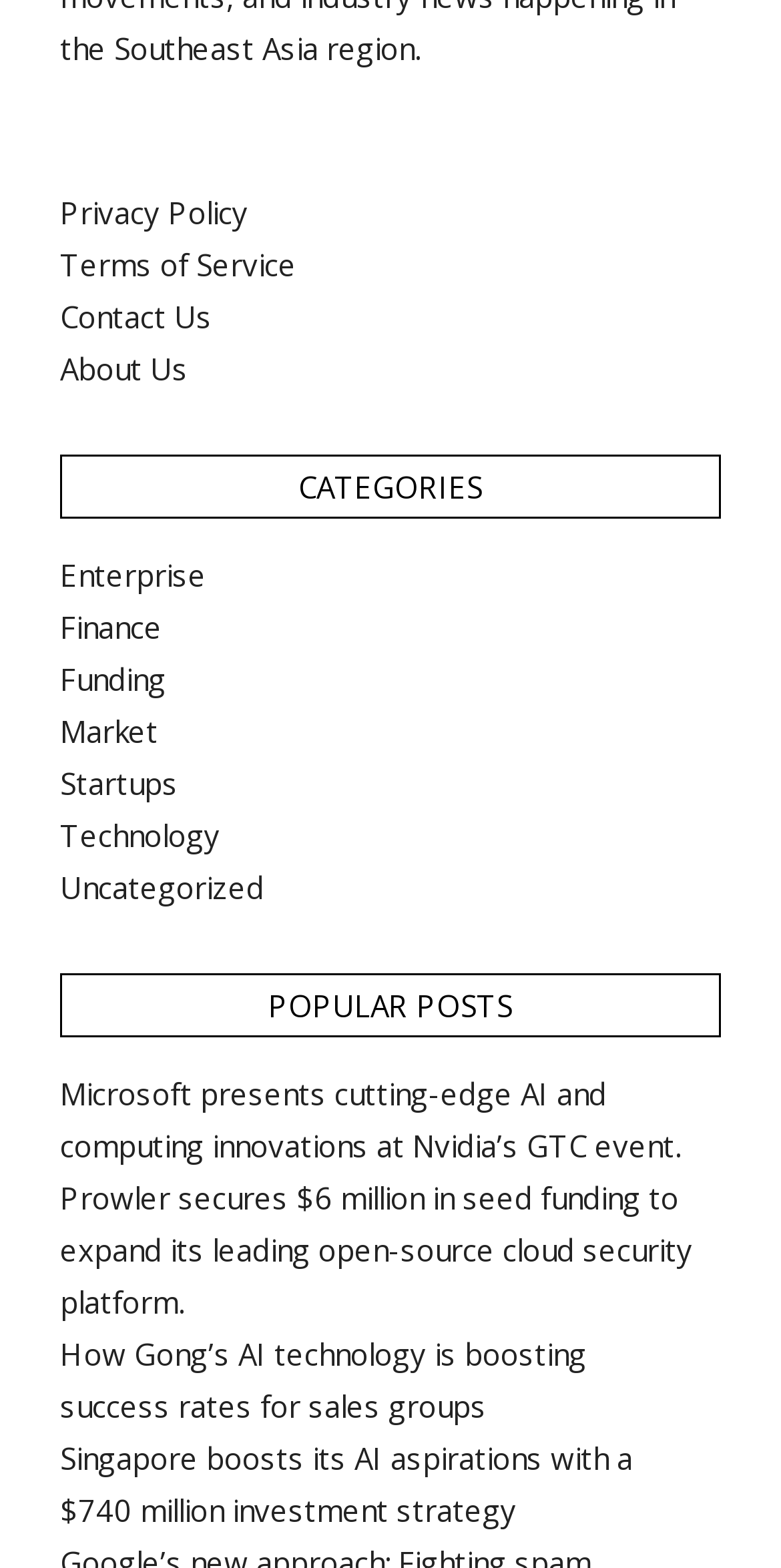Using the details in the image, give a detailed response to the question below:
What is the last link in the footer section?

I examined the footer section of the webpage and found that the last link is 'About Us', which is a link element with a bounding box coordinate of [0.077, 0.222, 0.241, 0.247].